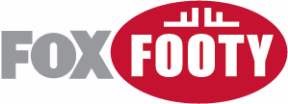Reply to the question with a brief word or phrase: What type of font is used in the logo?

Bold and modern